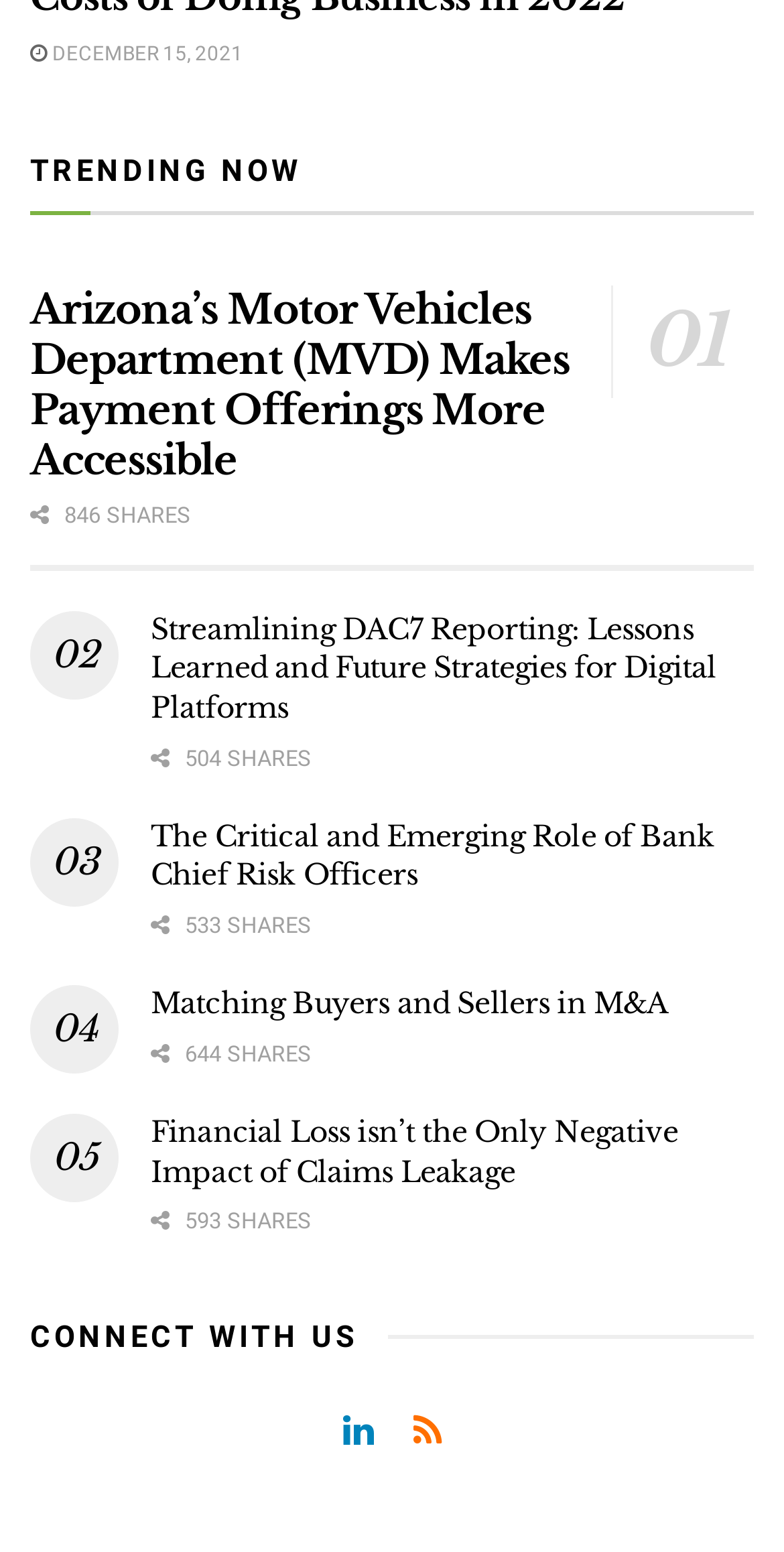Find the bounding box coordinates of the element to click in order to complete this instruction: "go to the Home page". The bounding box coordinates must be four float numbers between 0 and 1, denoted as [left, top, right, bottom].

None